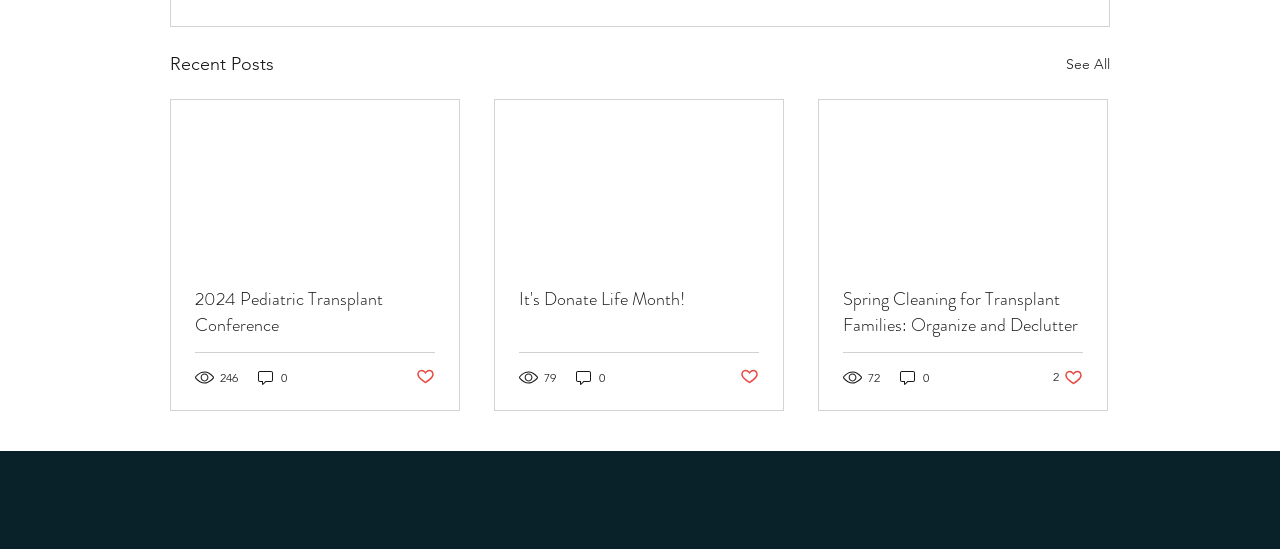Determine the bounding box coordinates of the element's region needed to click to follow the instruction: "View recent posts". Provide these coordinates as four float numbers between 0 and 1, formatted as [left, top, right, bottom].

[0.133, 0.091, 0.214, 0.144]